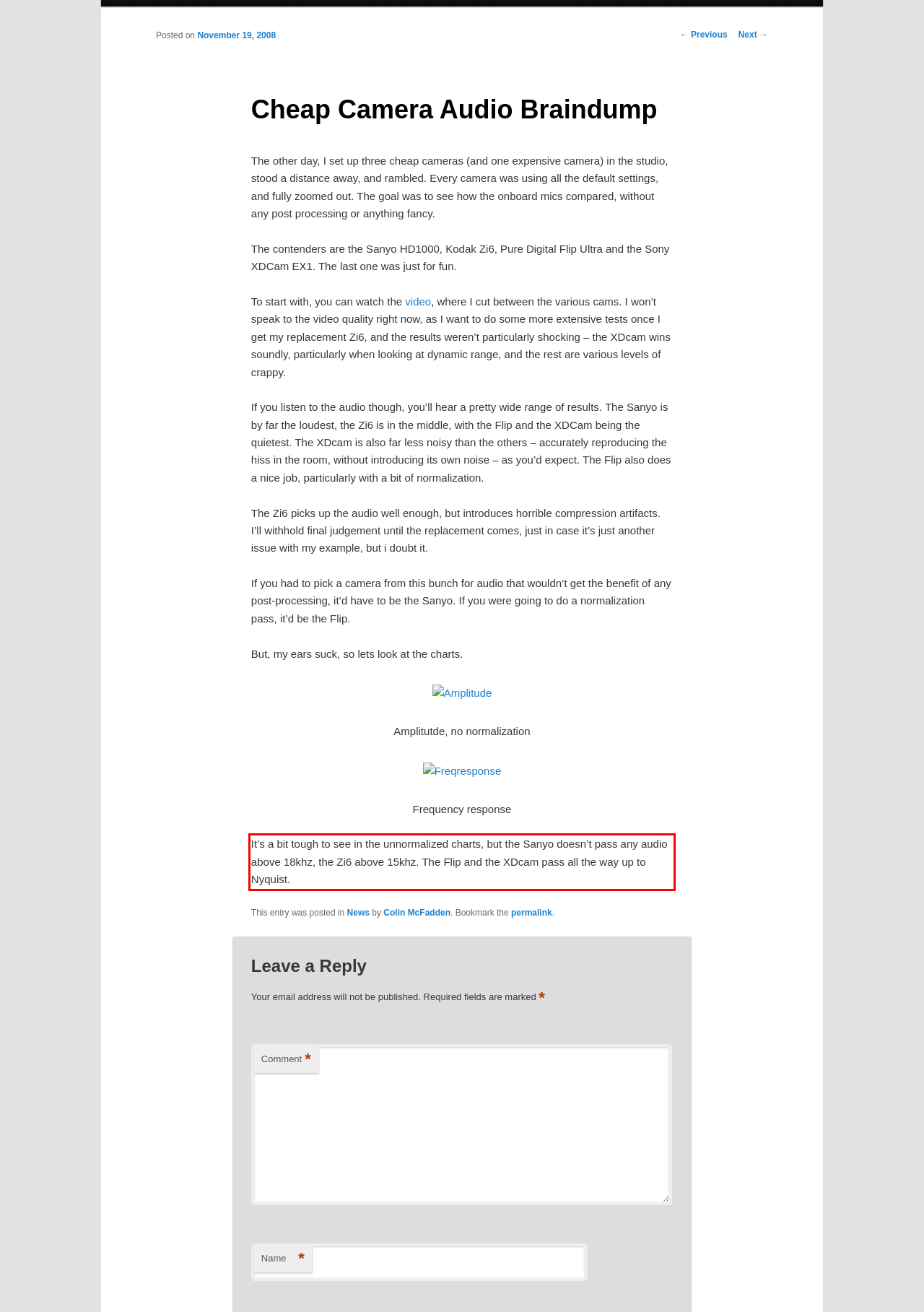Given the screenshot of the webpage, identify the red bounding box, and recognize the text content inside that red bounding box.

It’s a bit tough to see in the unnormalized charts, but the Sanyo doesn’t pass any audio above 18khz, the Zi6 above 15khz. The Flip and the XDcam pass all the way up to Nyquist.